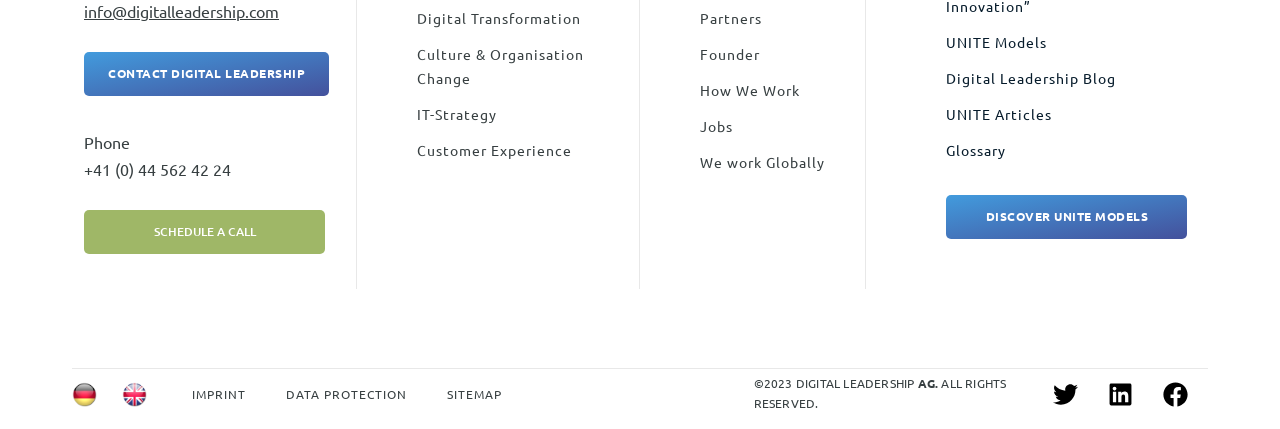Identify the bounding box coordinates of the part that should be clicked to carry out this instruction: "Learn about Digital Transformation".

[0.326, 0.026, 0.454, 0.063]